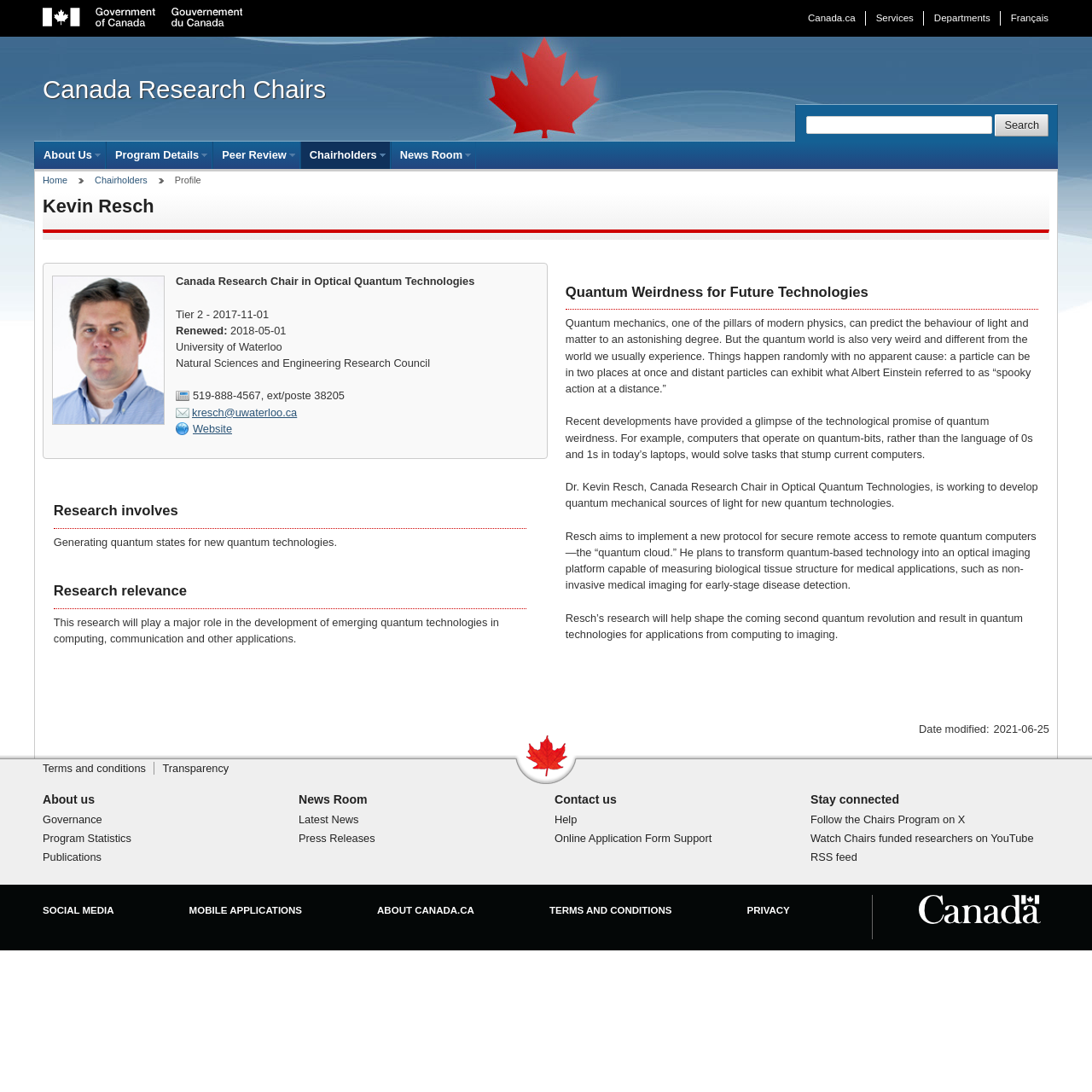Identify the bounding box for the described UI element. Provide the coordinates in (top-left x, top-left y, bottom-right x, bottom-right y) format with values ranging from 0 to 1: Online Application Form Support

[0.508, 0.762, 0.652, 0.773]